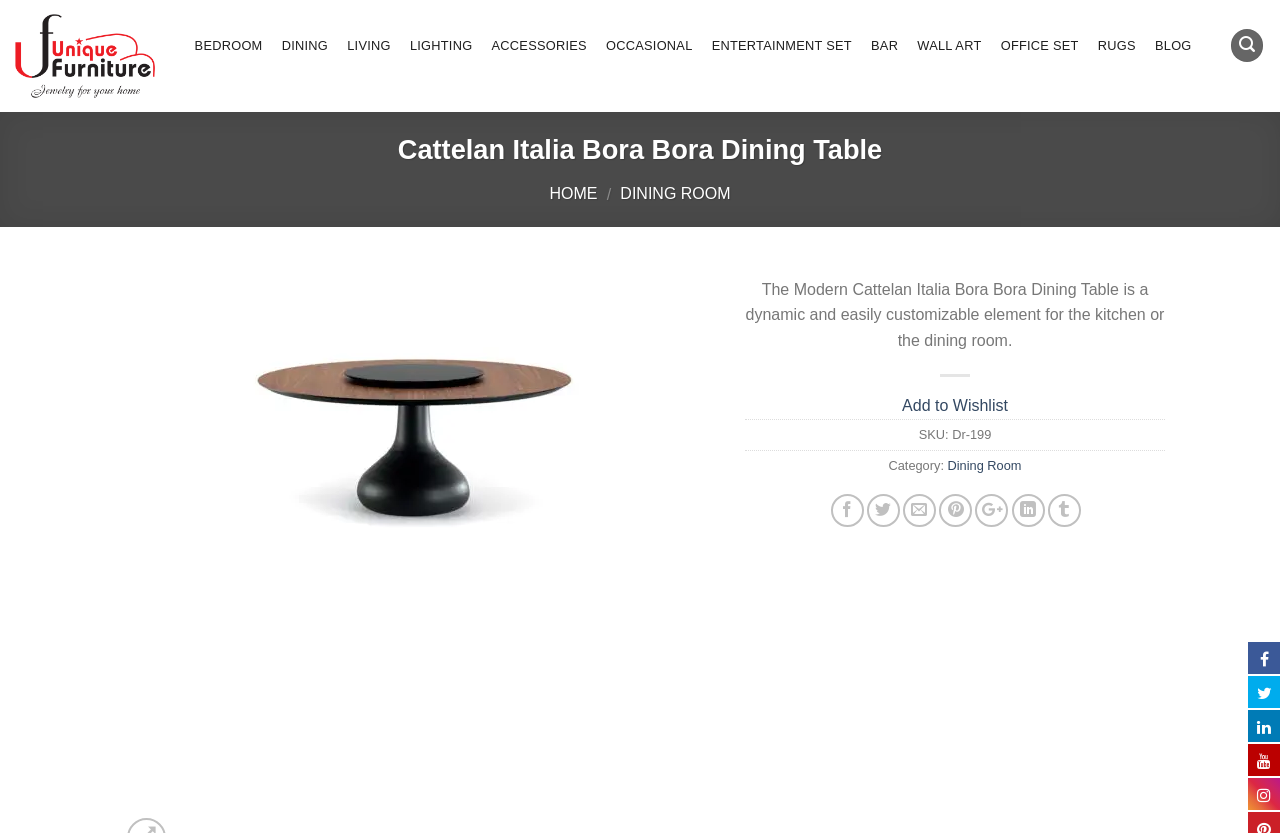Based on the element description parent_node: Add to Wishlist, identify the bounding box coordinates for the UI element. The coordinates should be in the format (top-left x, top-left y, bottom-right x, bottom-right y) and within the 0 to 1 range.

[0.519, 0.332, 0.549, 0.379]